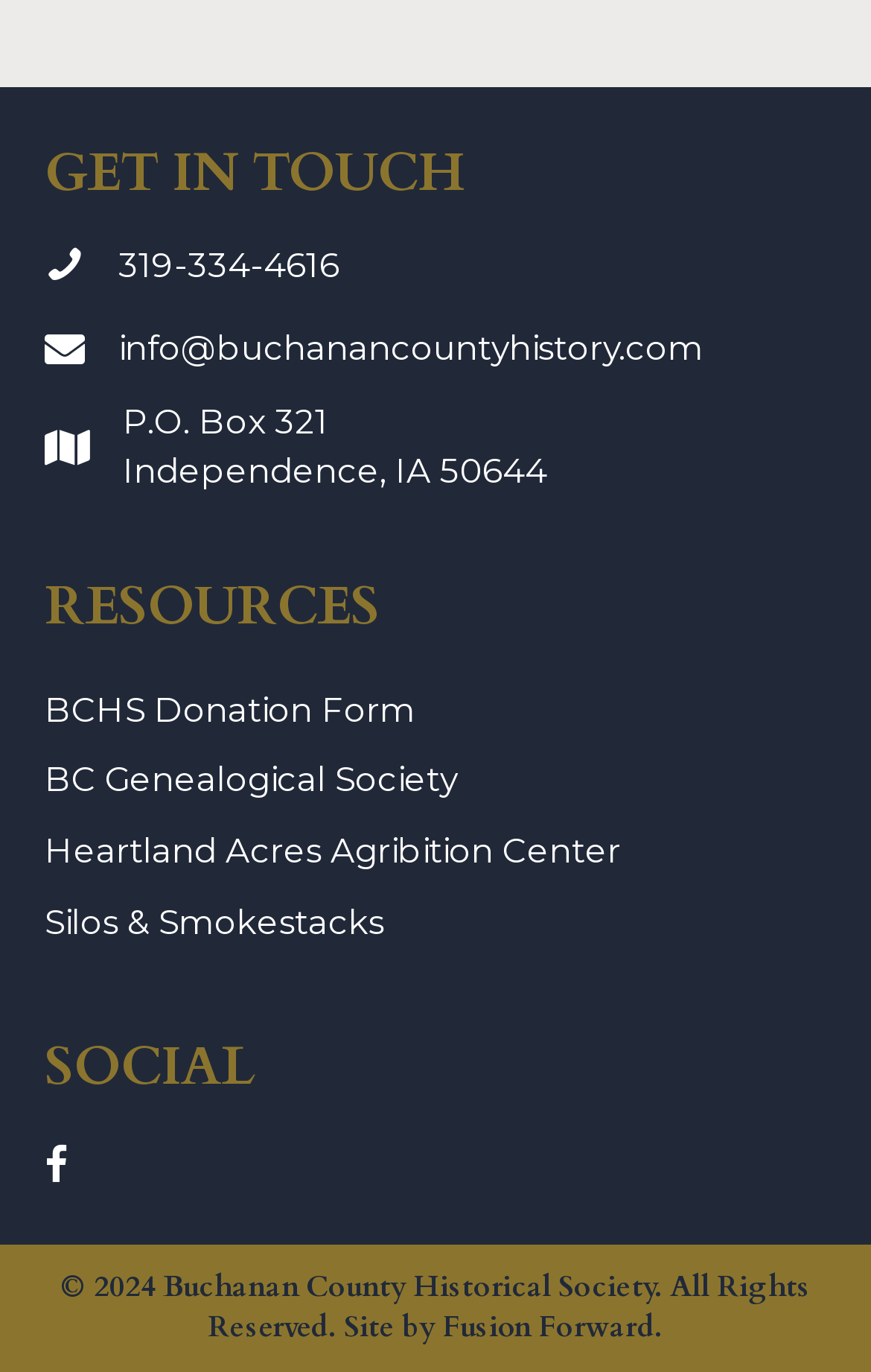What is the phone number to get in touch?
Kindly offer a comprehensive and detailed response to the question.

I found the phone number by looking at the link element with the text '319-334-4616' which is located under the 'GET IN TOUCH' heading.